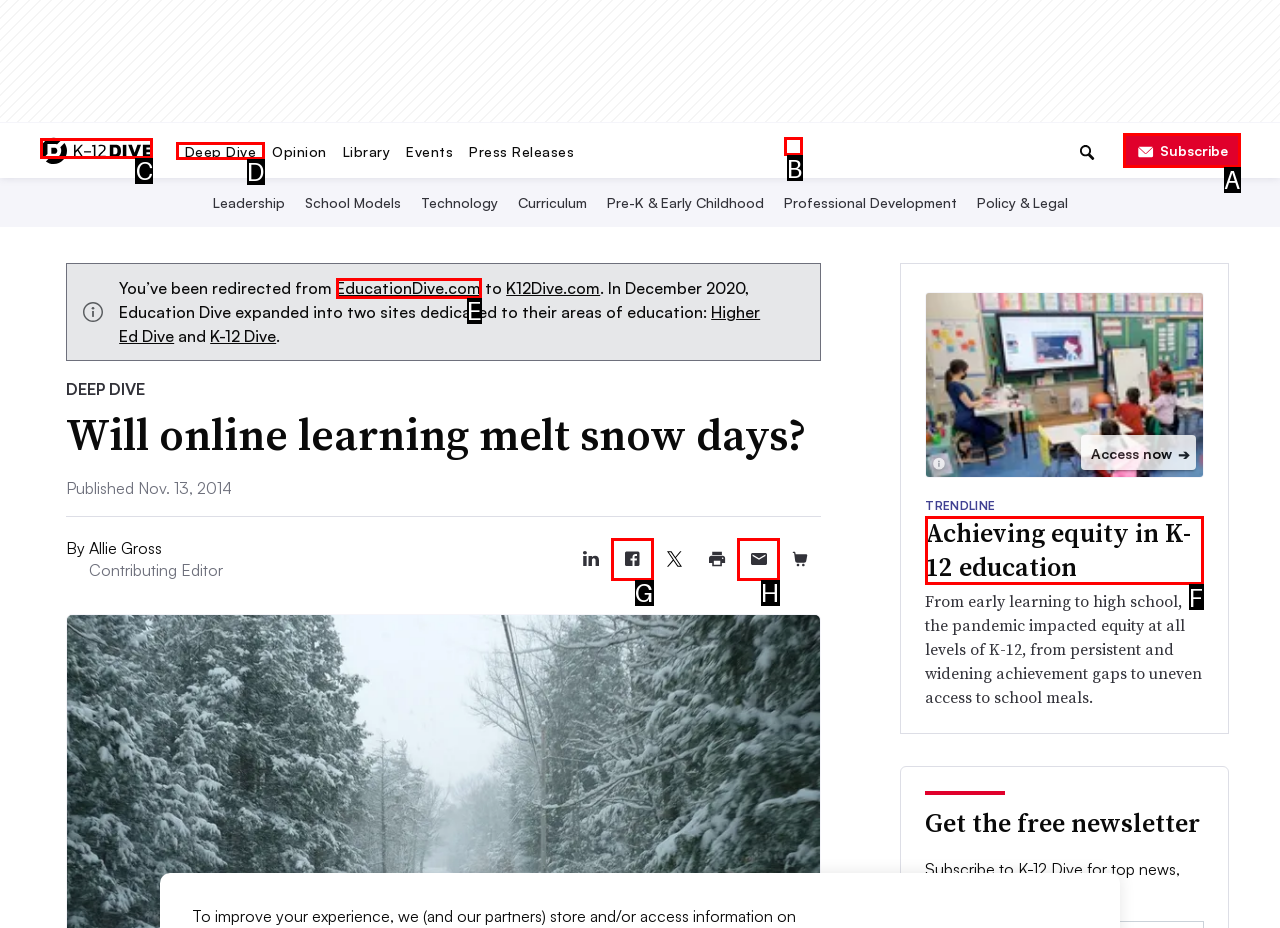From the given options, choose the one to complete the task: Read the article about achieving equity in K-12 education
Indicate the letter of the correct option.

F